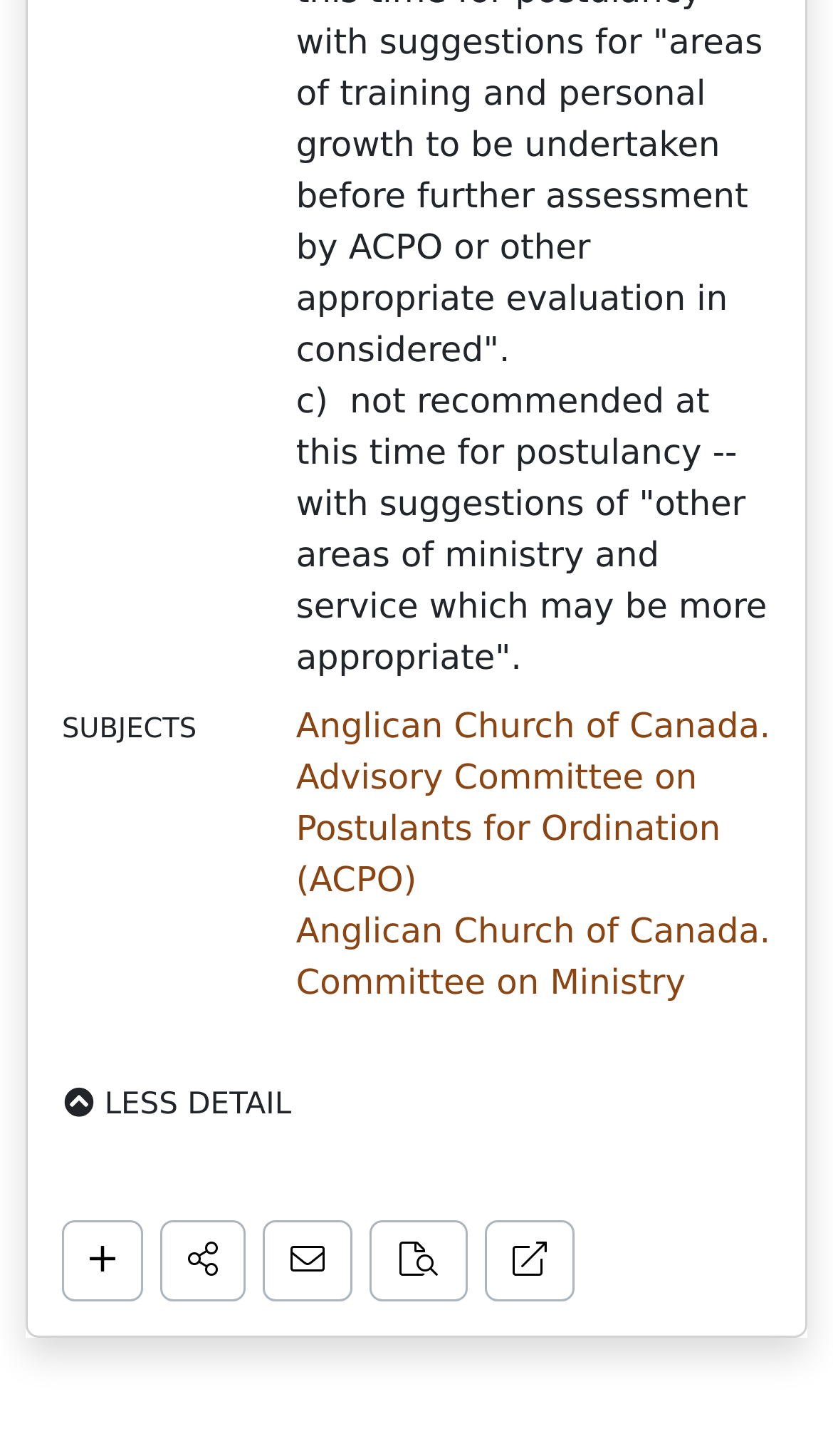What is the text of the first description list term?
Refer to the image and provide a one-word or short phrase answer.

SUBJECTS